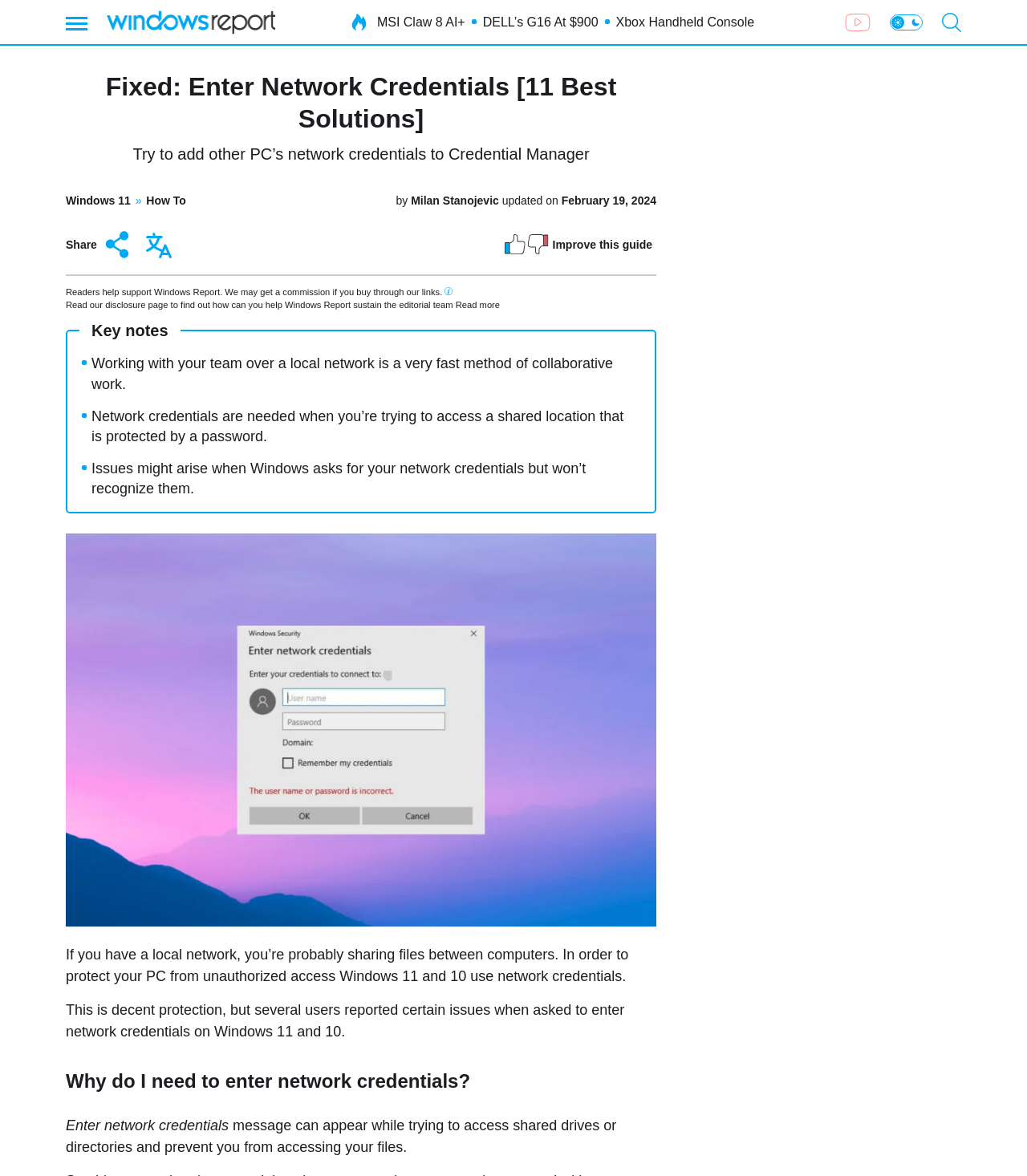Extract the bounding box coordinates for the described element: "DELL’s G16 At $900". The coordinates should be represented as four float numbers between 0 and 1: [left, top, right, bottom].

[0.47, 0.014, 0.582, 0.024]